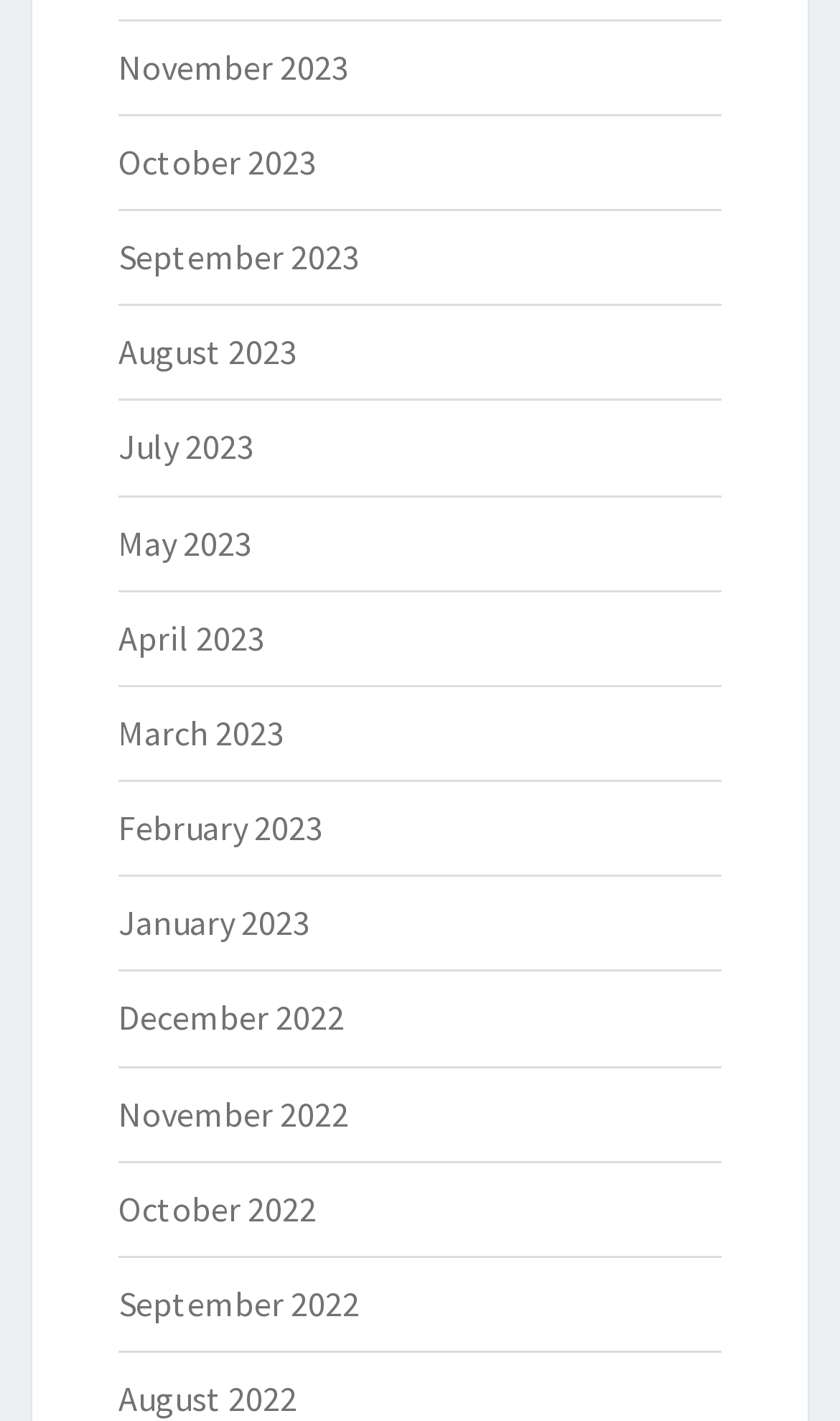Please find the bounding box coordinates of the element that you should click to achieve the following instruction: "View January 2023". The coordinates should be presented as four float numbers between 0 and 1: [left, top, right, bottom].

[0.141, 0.634, 0.369, 0.664]